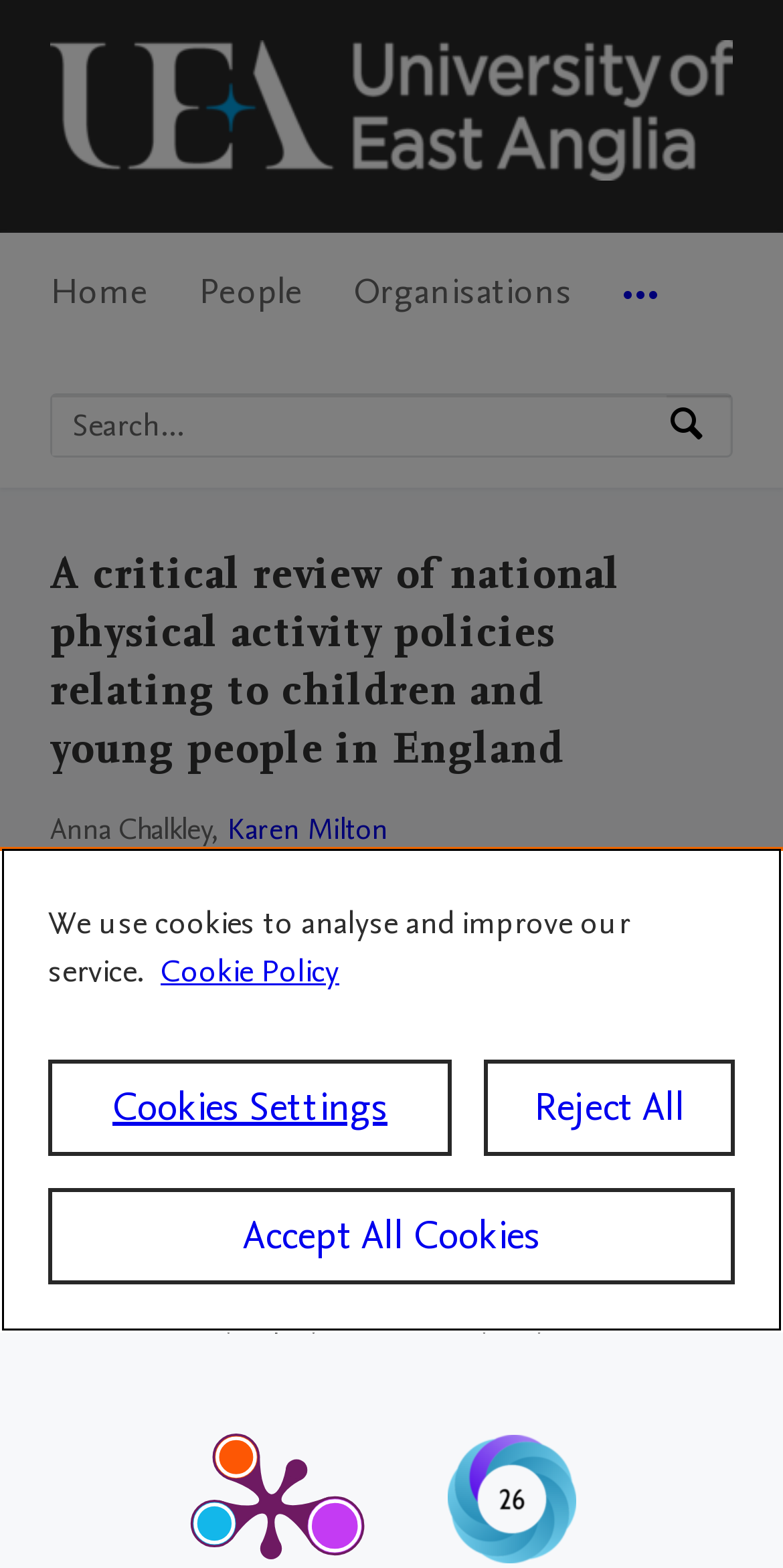What is the affiliation of Anna Chalkley? Based on the image, give a response in one word or a short phrase.

Norwich Medical School